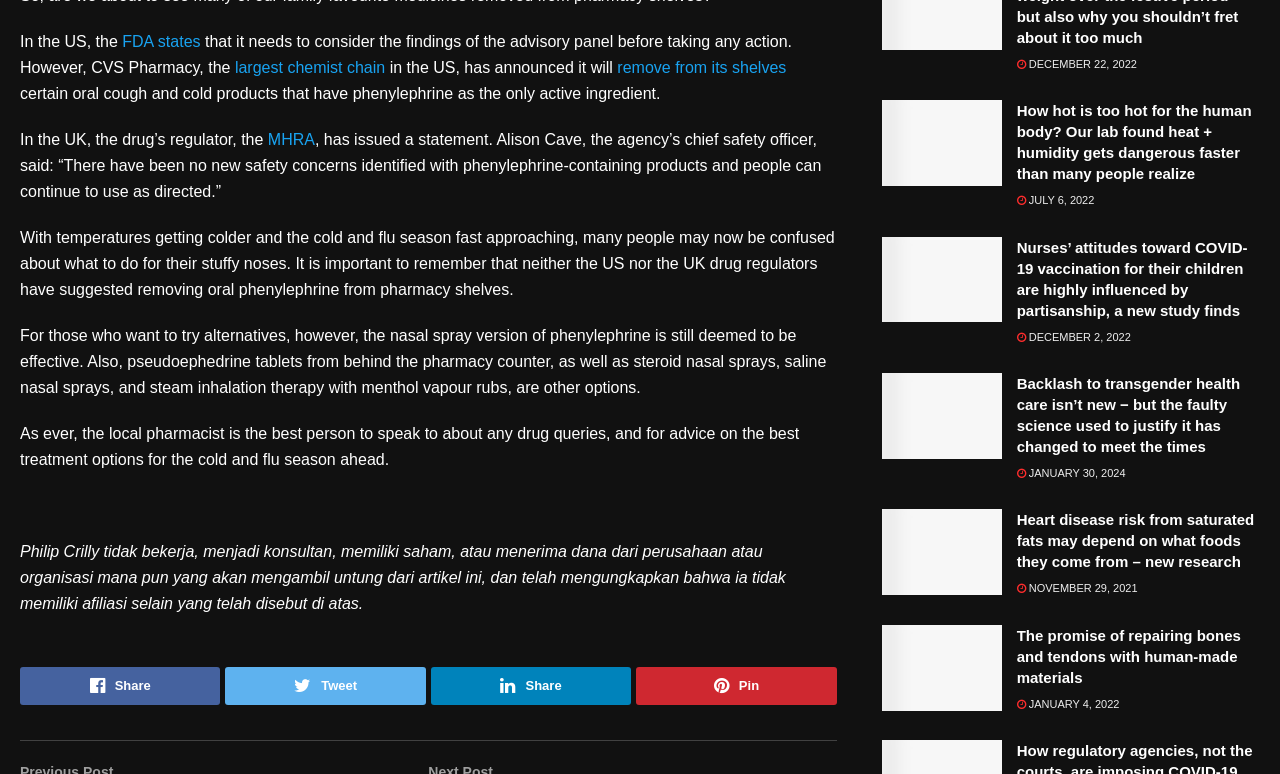Please determine the bounding box coordinates of the clickable area required to carry out the following instruction: "Read the article 'The promise of repairing bones and tendons with human-made materials'". The coordinates must be four float numbers between 0 and 1, represented as [left, top, right, bottom].

[0.689, 0.807, 0.984, 0.924]